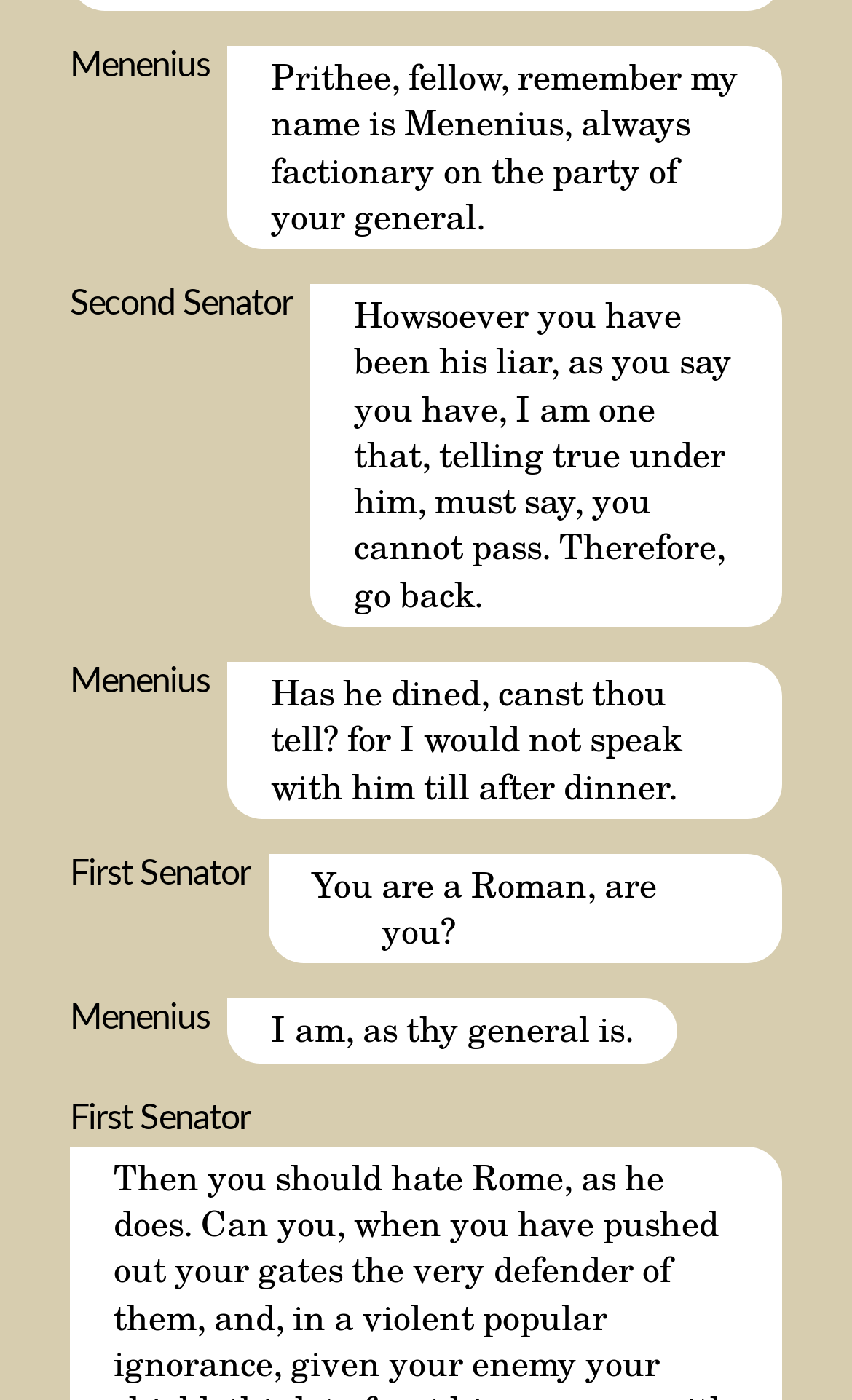Pinpoint the bounding box coordinates of the clickable area needed to execute the instruction: "Access 'Twelfth Night'". The coordinates should be specified as four float numbers between 0 and 1, i.e., [left, top, right, bottom].

[0.37, 0.399, 0.65, 0.474]